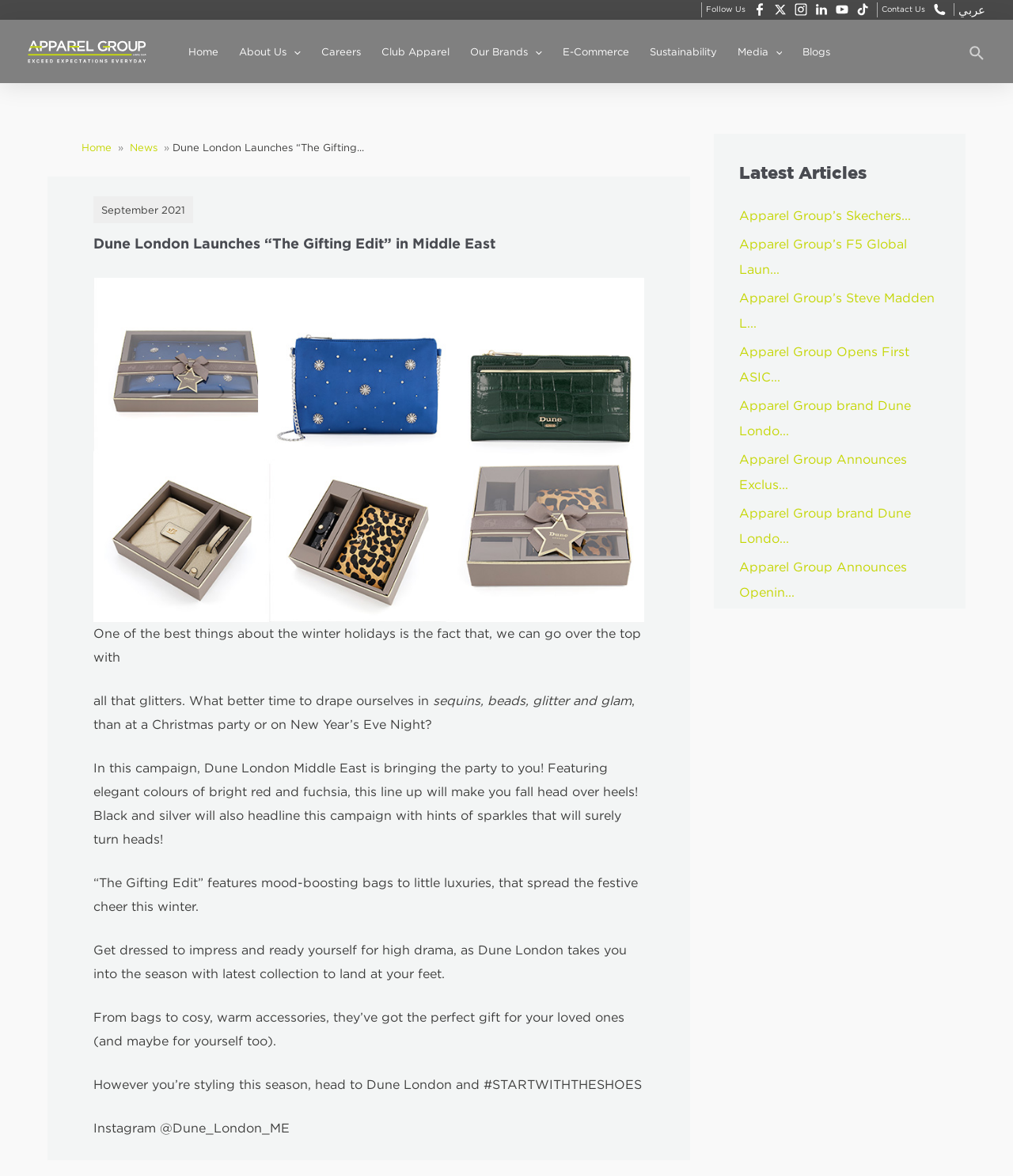Provide a one-word or one-phrase answer to the question:
What is the color scheme of 'The Gifting Edit'?

Bright red, fuchsia, black, and silver